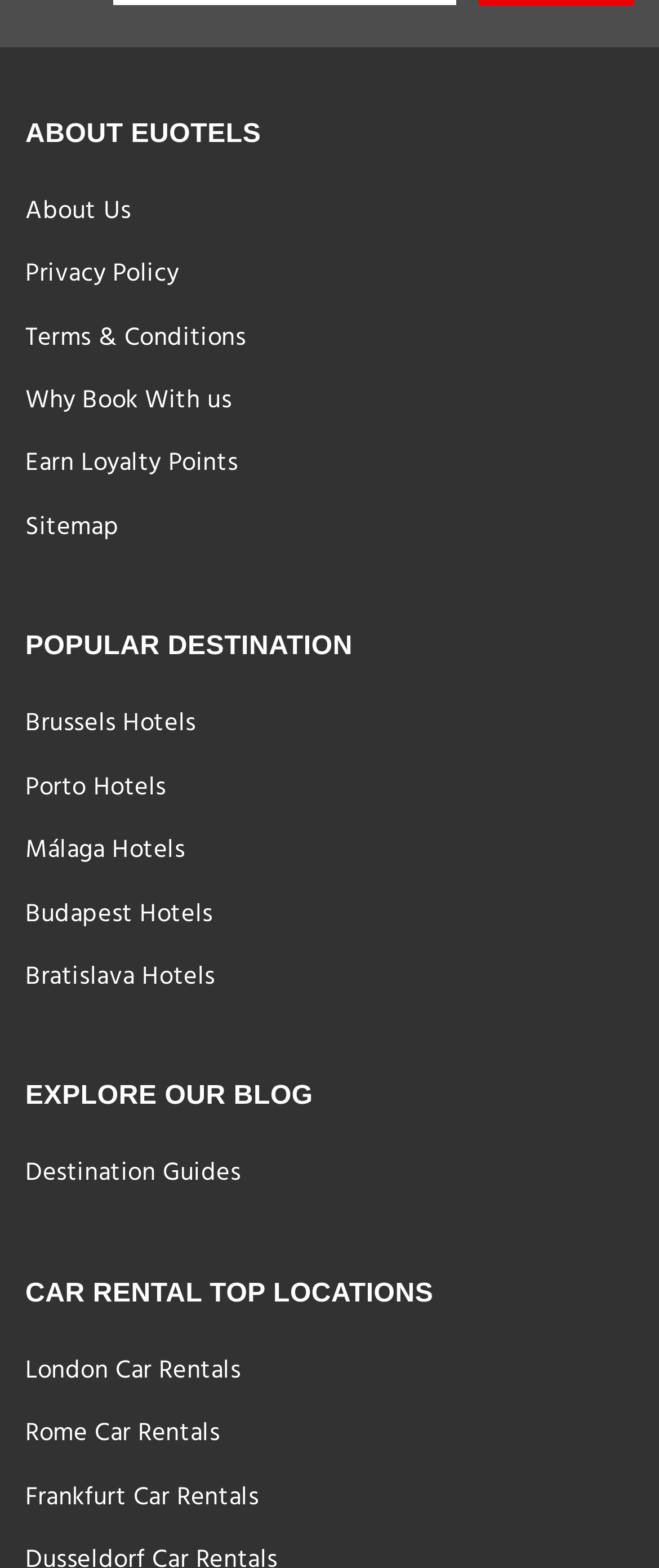Locate the UI element that matches the description placeholder="Search here" in the webpage screenshot. Return the bounding box coordinates in the format (top-left x, top-left y, bottom-right x, bottom-right y), with values ranging from 0 to 1.

None